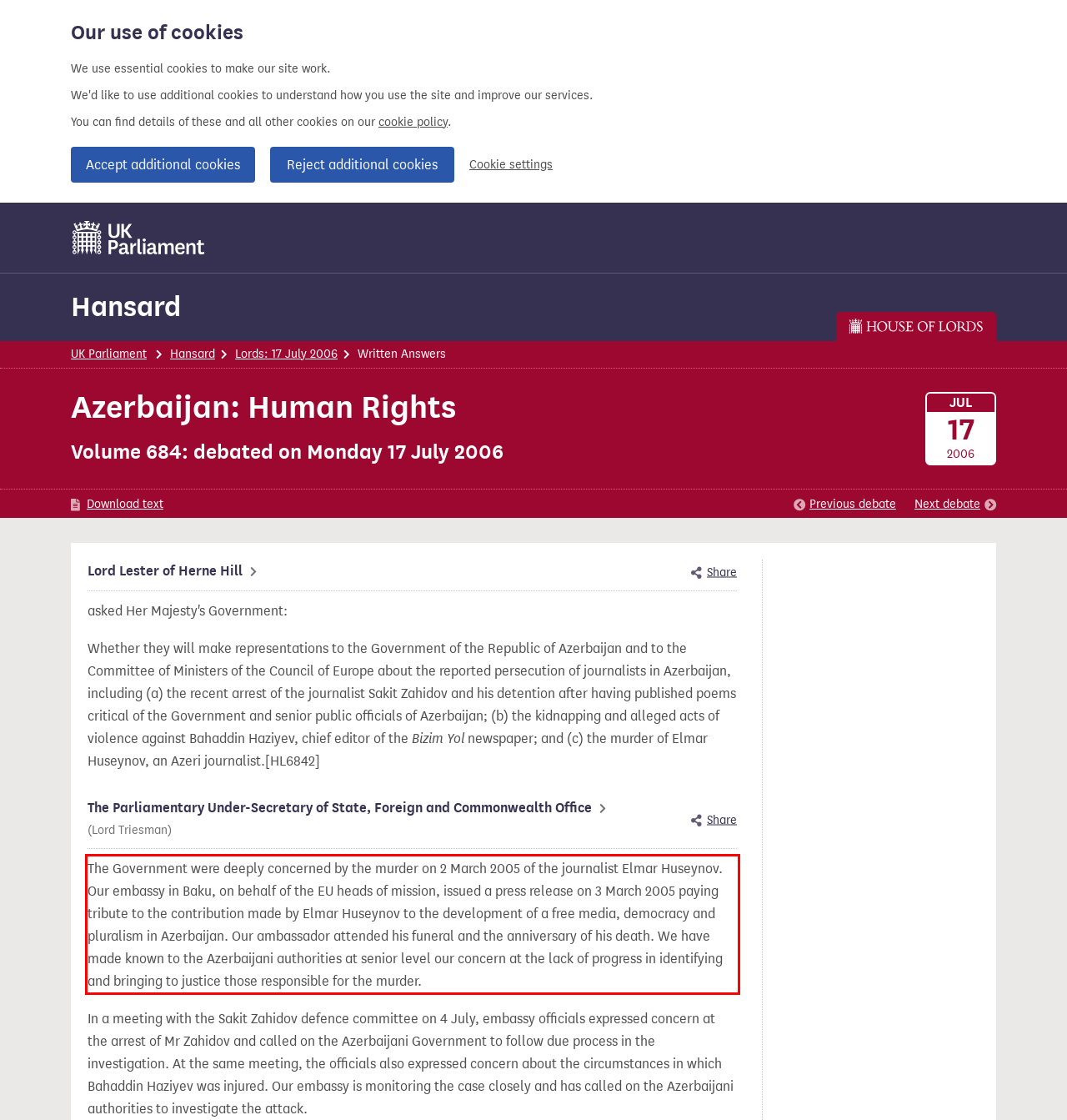Identify the text inside the red bounding box in the provided webpage screenshot and transcribe it.

The Government were deeply concerned by the murder on 2 March 2005 of the journalist Elmar Huseynov. Our embassy in Baku, on behalf of the EU heads of mission, issued a press release on 3 March 2005 paying tribute to the contribution made by Elmar Huseynov to the development of a free media, democracy and pluralism in Azerbaijan. Our ambassador attended his funeral and the anniversary of his death. We have made known to the Azerbaijani authorities at senior level our concern at the lack of progress in identifying and bringing to justice those responsible for the murder.